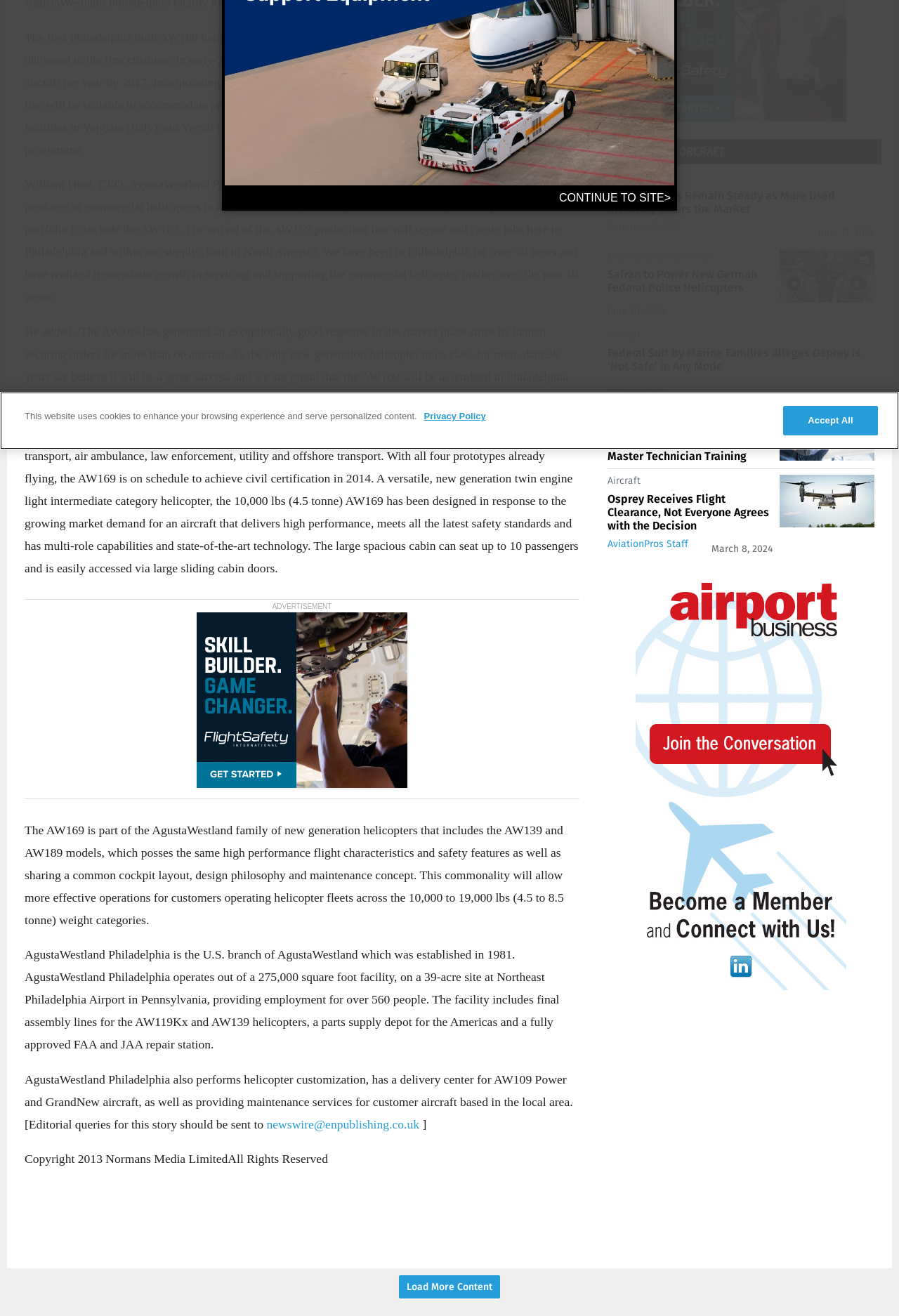Determine the bounding box coordinates of the UI element that matches the following description: "https://www.twitter.com/Aviation_Pros". The coordinates should be four float numbers between 0 and 1 in the format [left, top, right, bottom].

[0.5, 0.946, 0.539, 0.972]